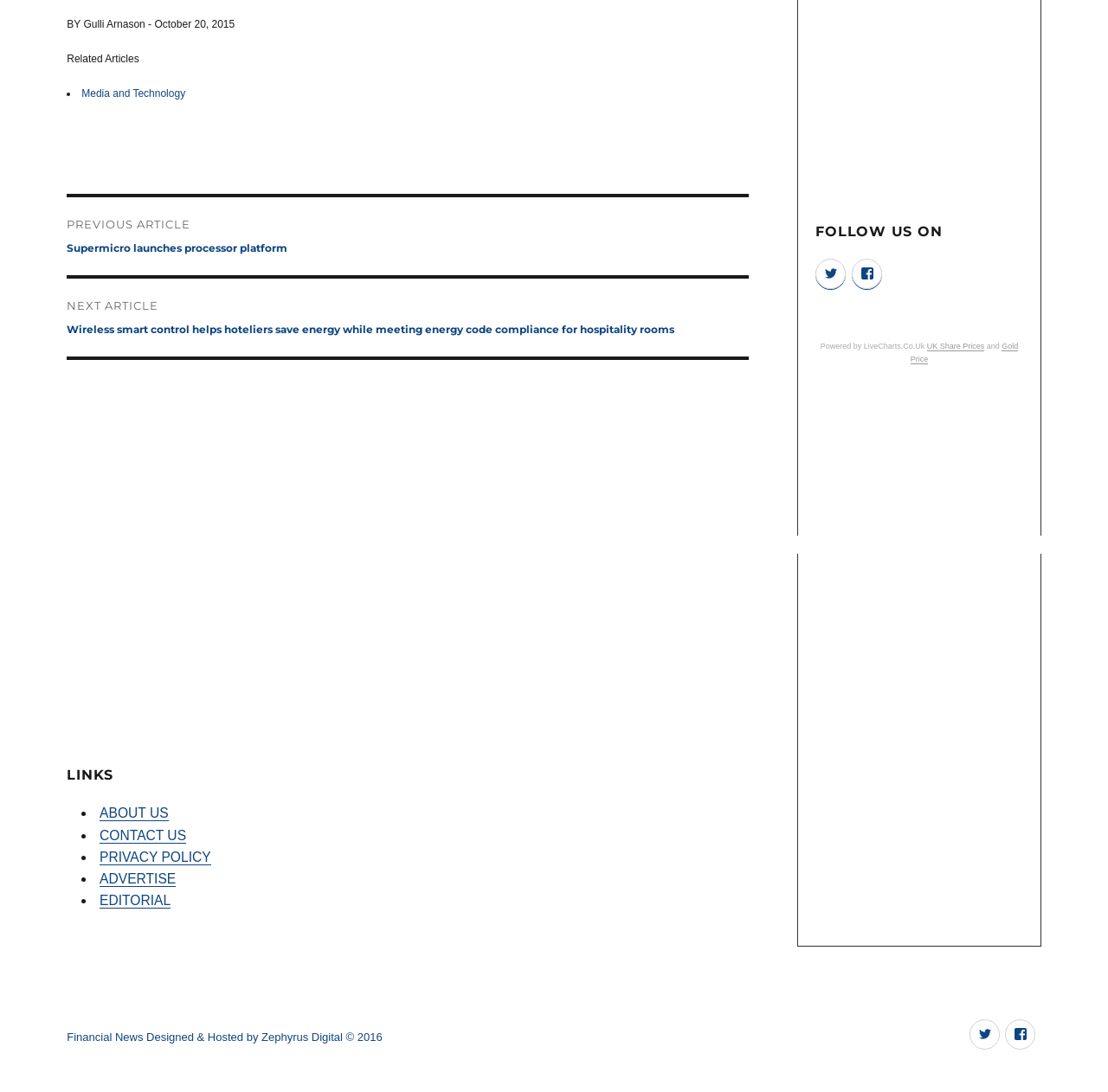Locate the UI element described by UK Share Prices and provide its bounding box coordinates. Use the format (top-left x, top-left y, bottom-right x, bottom-right y) with all values as floating point numbers between 0 and 1.

[0.837, 0.313, 0.889, 0.321]